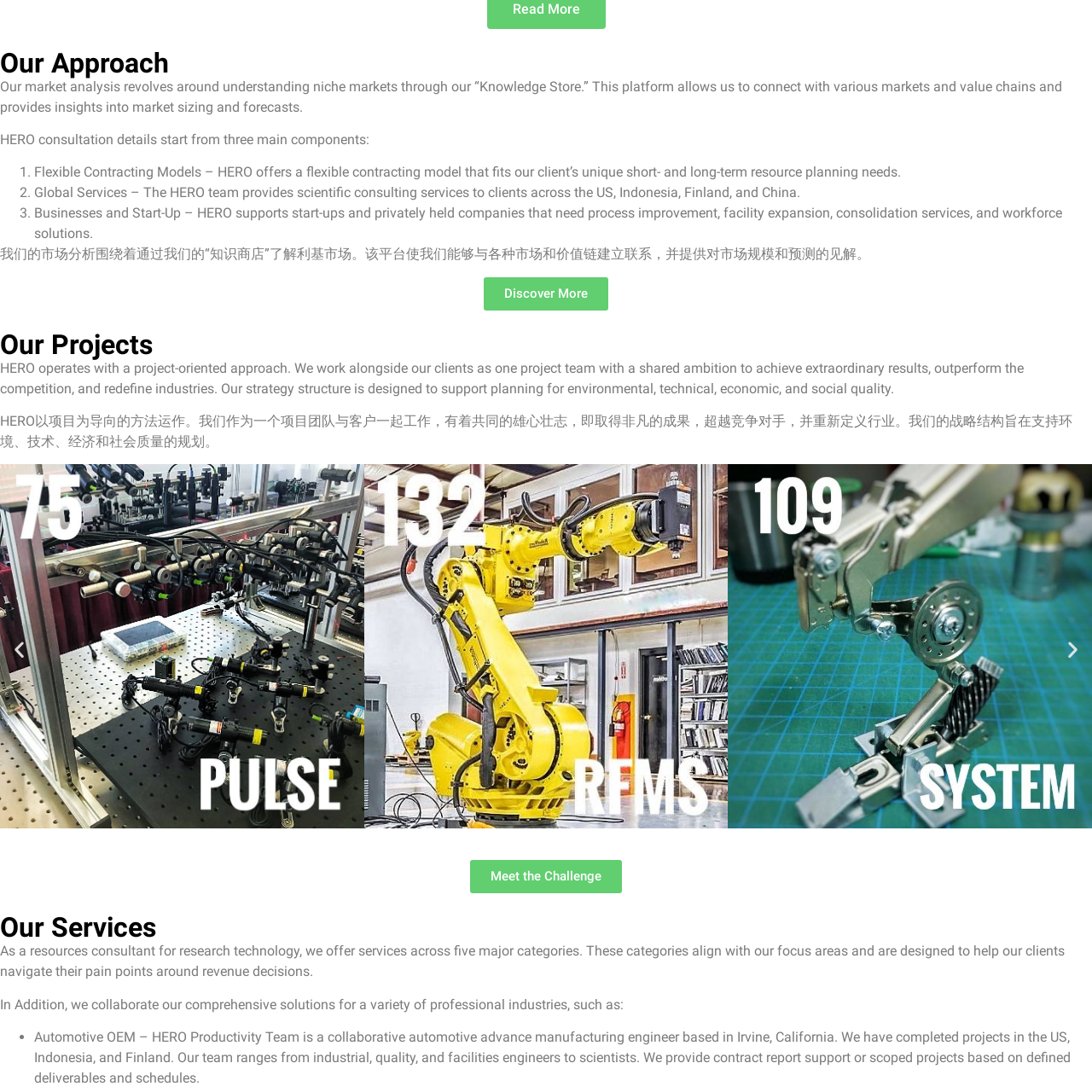What is the purpose of the image?
Look at the image highlighted within the red bounding box and provide a detailed answer to the question.

The caption suggests that the image plays a critical role in illustrating advanced concepts in electron and XUV technologies, which implies that the purpose of the image is to visually explain complex ideas and showcase the innovative aspects of HERO's projects.